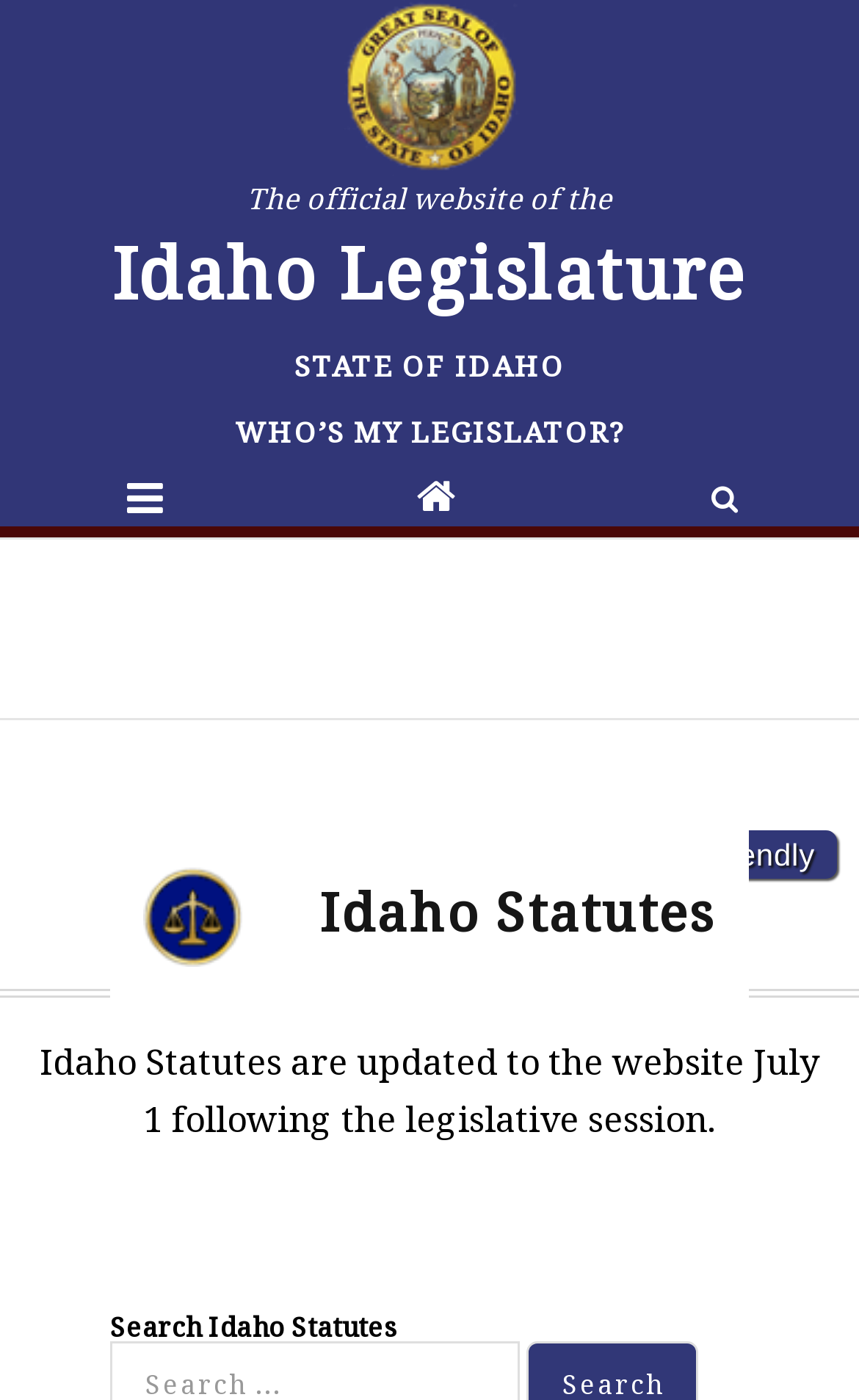Based on the image, provide a detailed response to the question:
What can be searched on this webpage?

The answer can be found in the heading element 'Search Idaho Statutes', which suggests that the webpage provides a search functionality for Idaho Statutes.